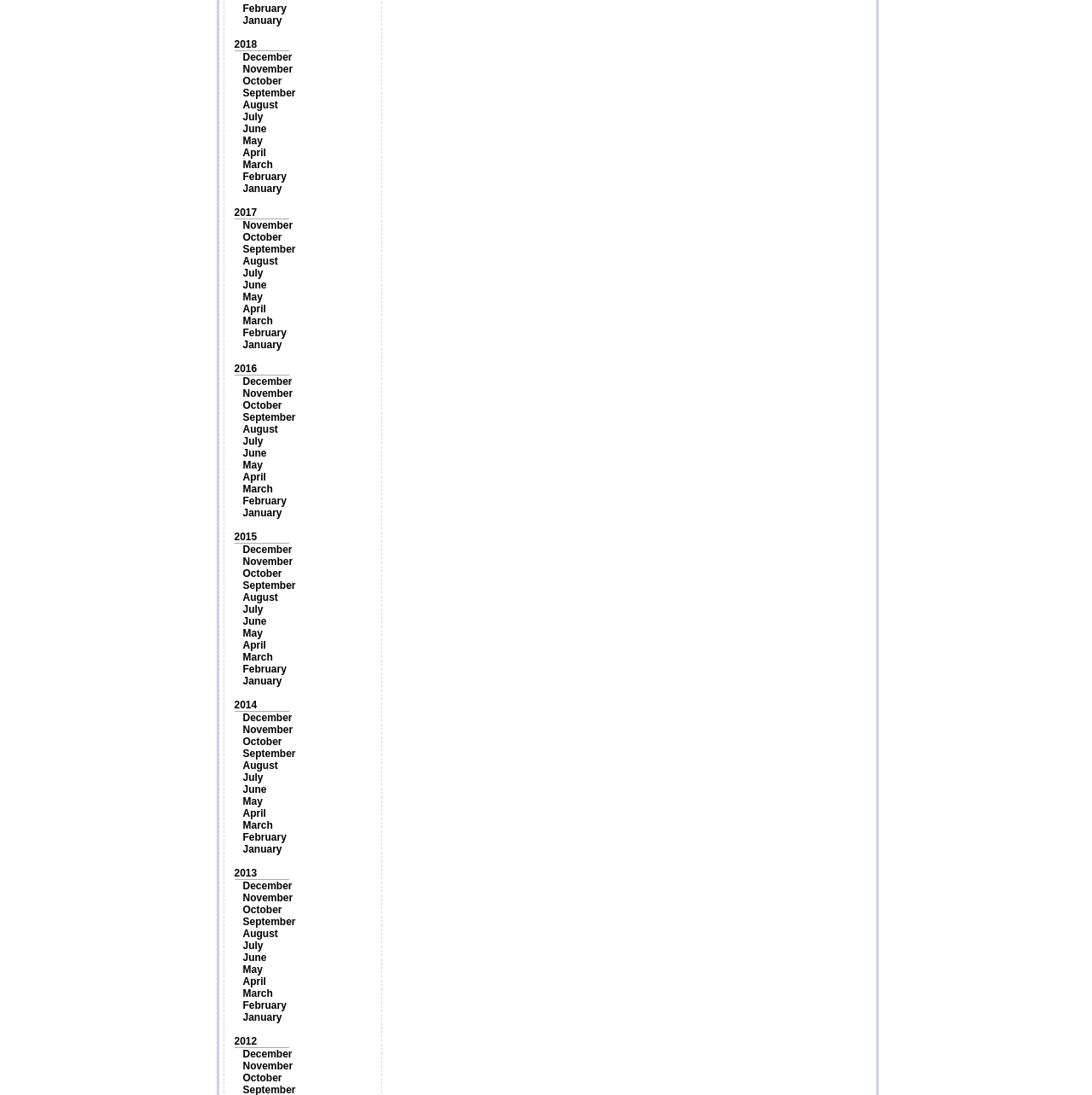Answer the question with a brief word or phrase:
How many months are listed for 2018?

12